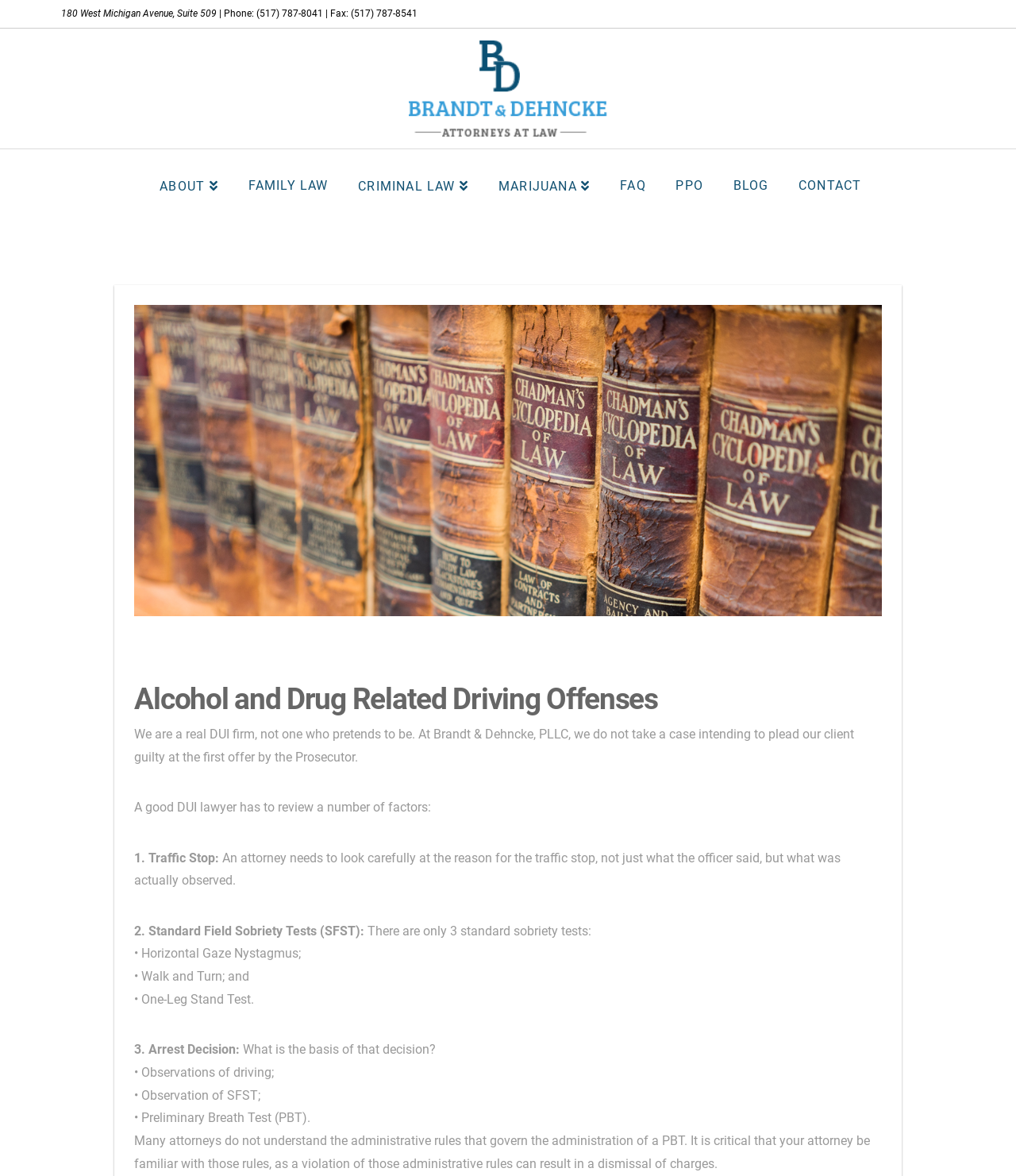Using the webpage screenshot, locate the HTML element that fits the following description and provide its bounding box: "Suggest keywords".

None